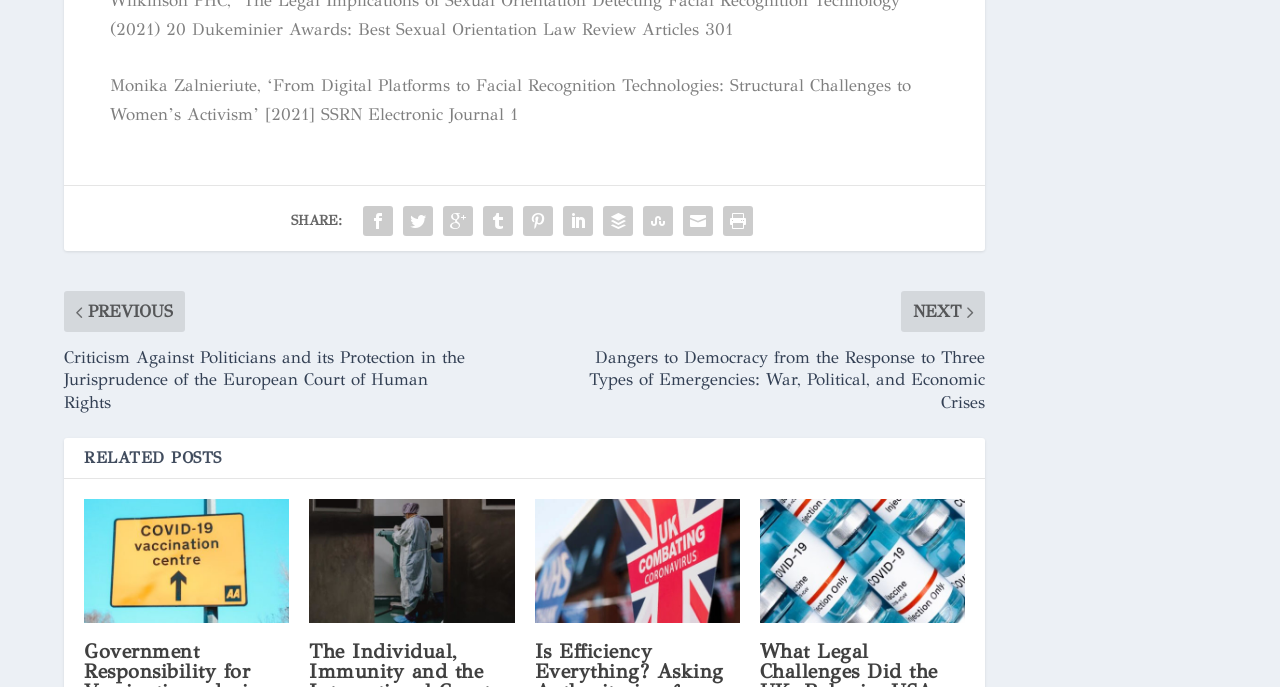Show me the bounding box coordinates of the clickable region to achieve the task as per the instruction: "Share this article".

[0.227, 0.458, 0.267, 0.483]